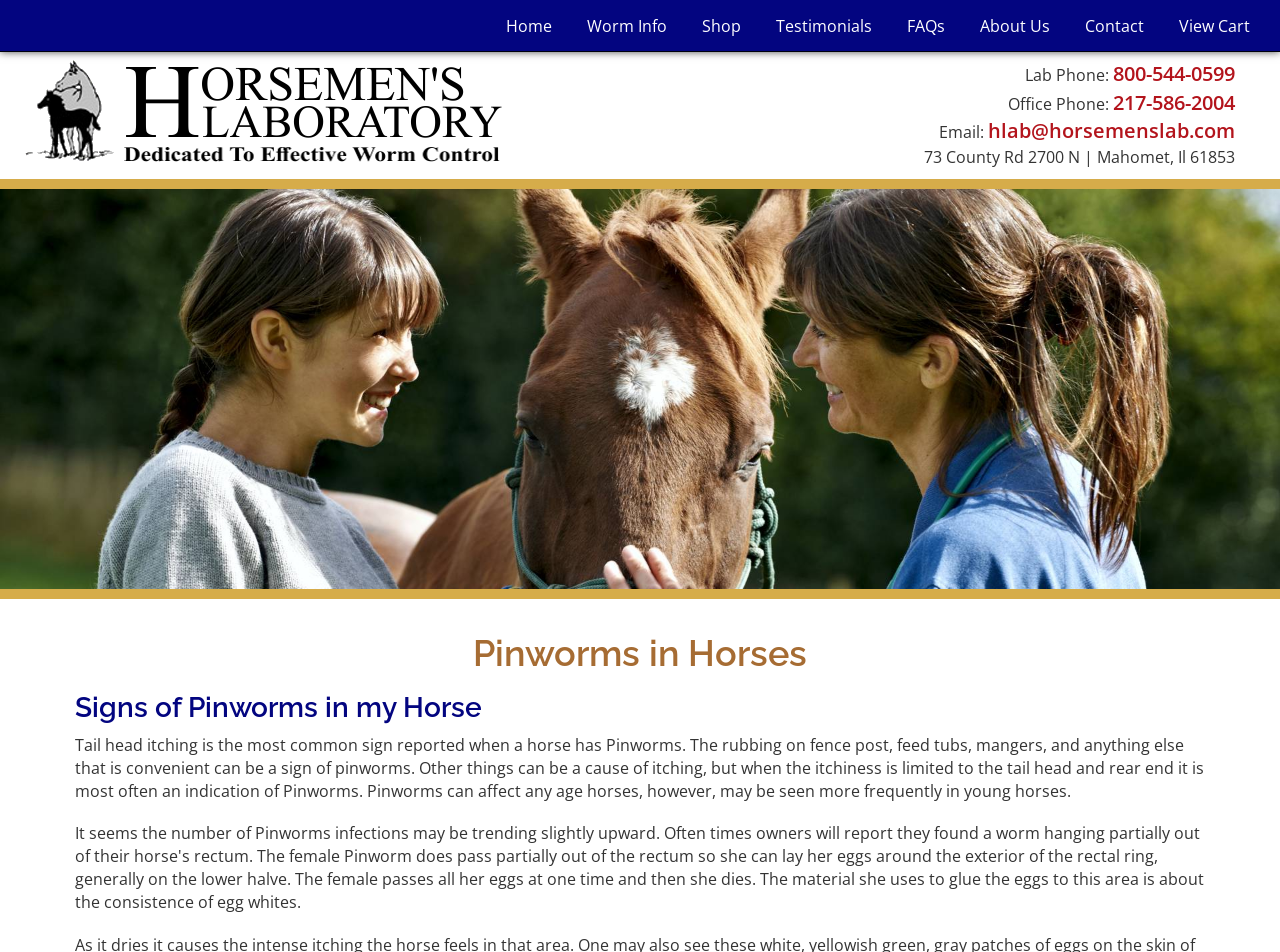Find the bounding box coordinates corresponding to the UI element with the description: "Worm Info". The coordinates should be formatted as [left, top, right, bottom], with values as floats between 0 and 1.

[0.447, 0.001, 0.533, 0.054]